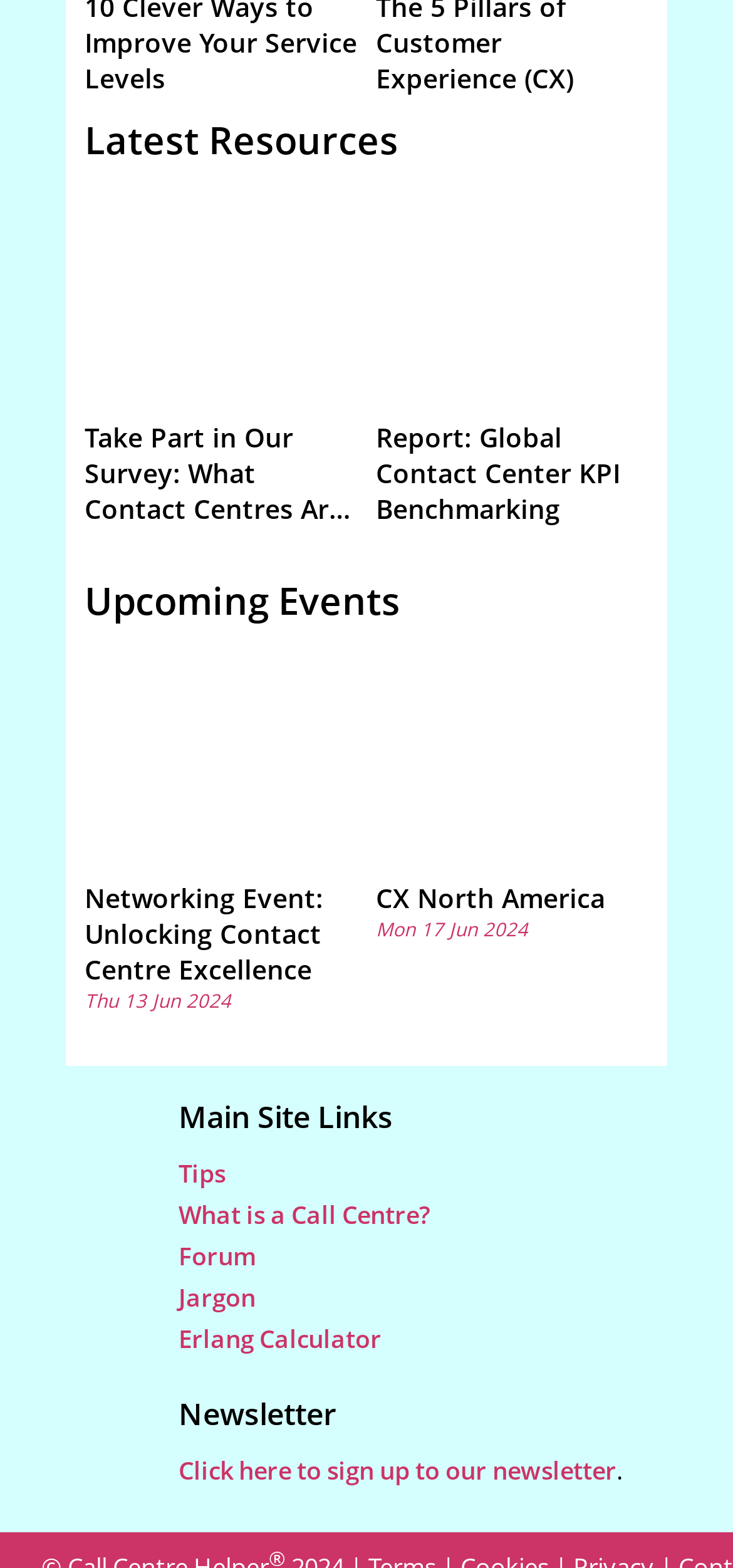How many events are listed on the webpage?
Please provide a single word or phrase based on the screenshot.

2